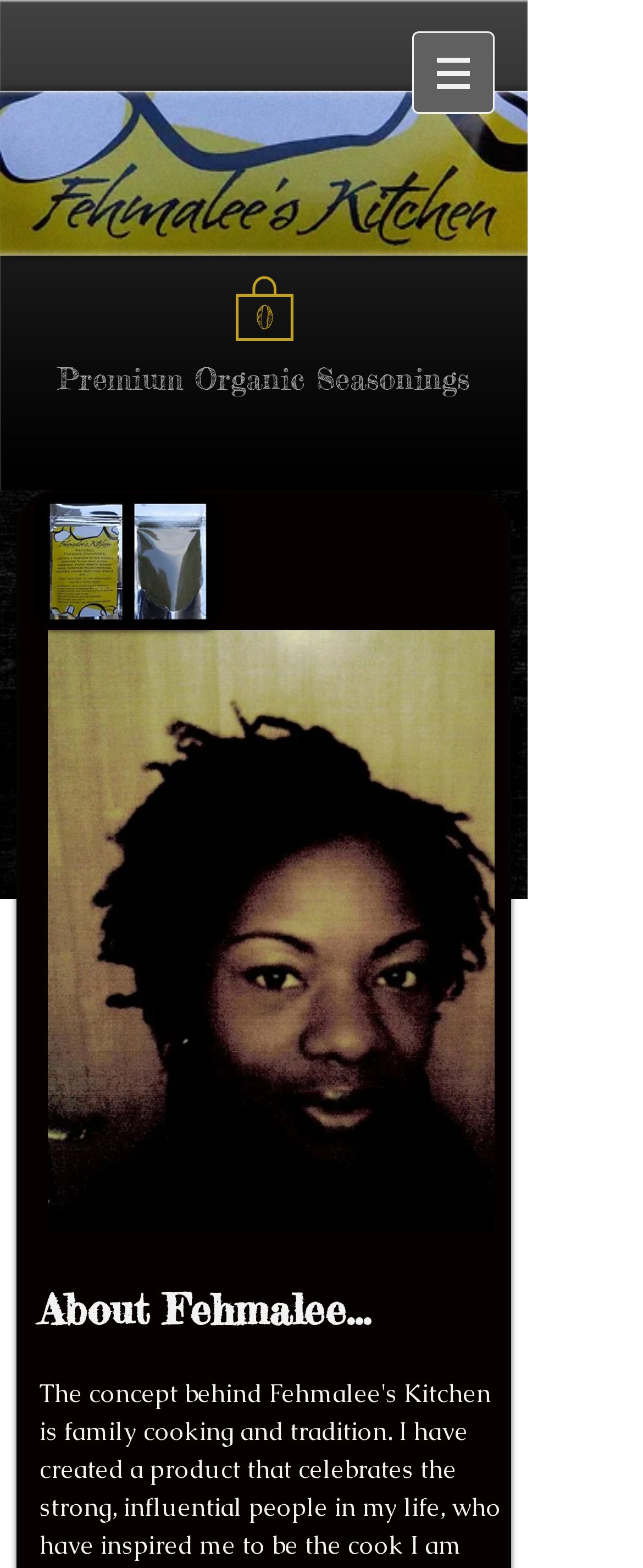Find and provide the bounding box coordinates for the UI element described here: "privacy". The coordinates should be given as four float numbers between 0 and 1: [left, top, right, bottom].

None